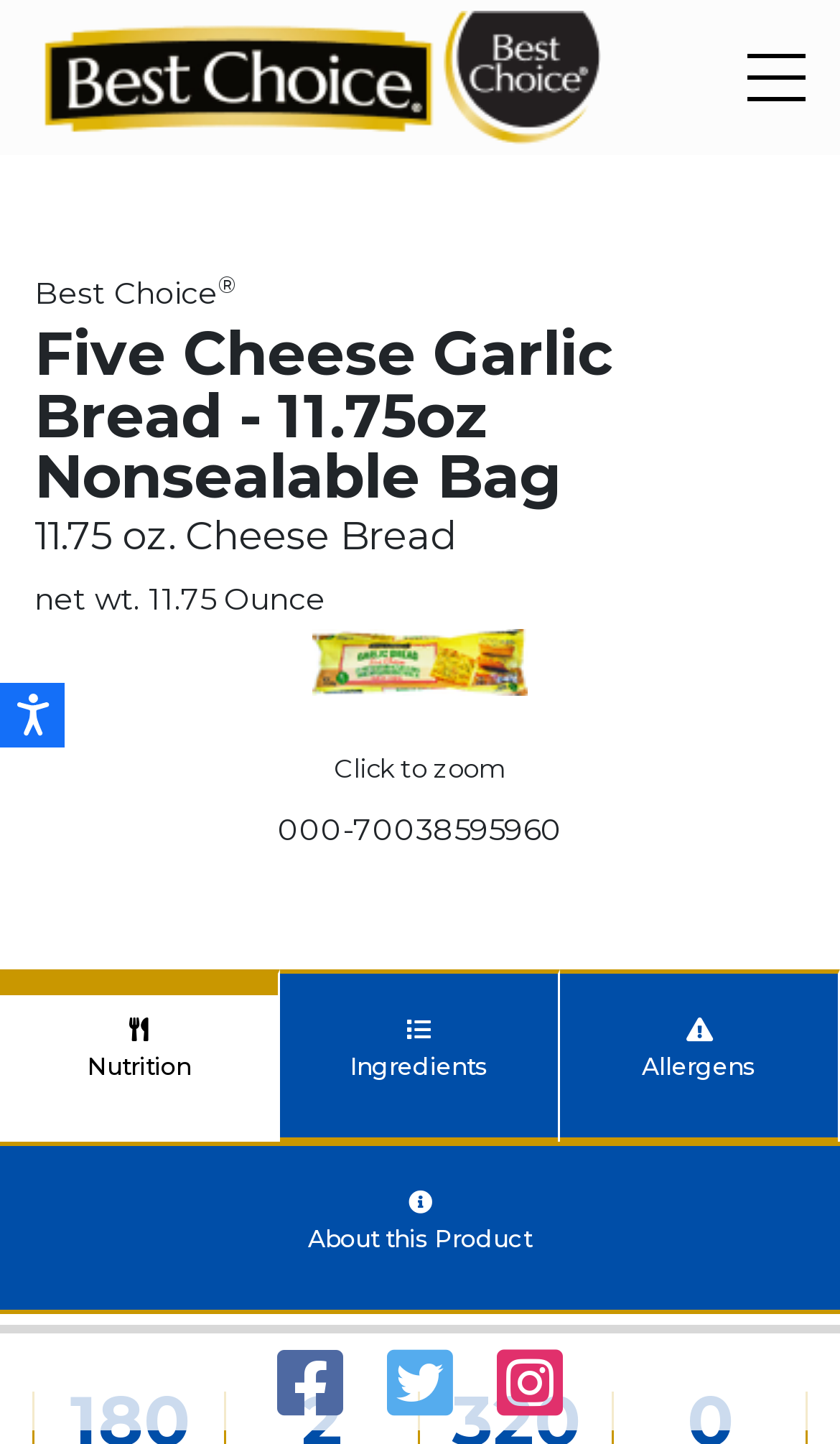Please identify the bounding box coordinates of the clickable element to fulfill the following instruction: "Go to featured products". The coordinates should be four float numbers between 0 and 1, i.e., [left, top, right, bottom].

[0.0, 0.192, 1.0, 0.26]